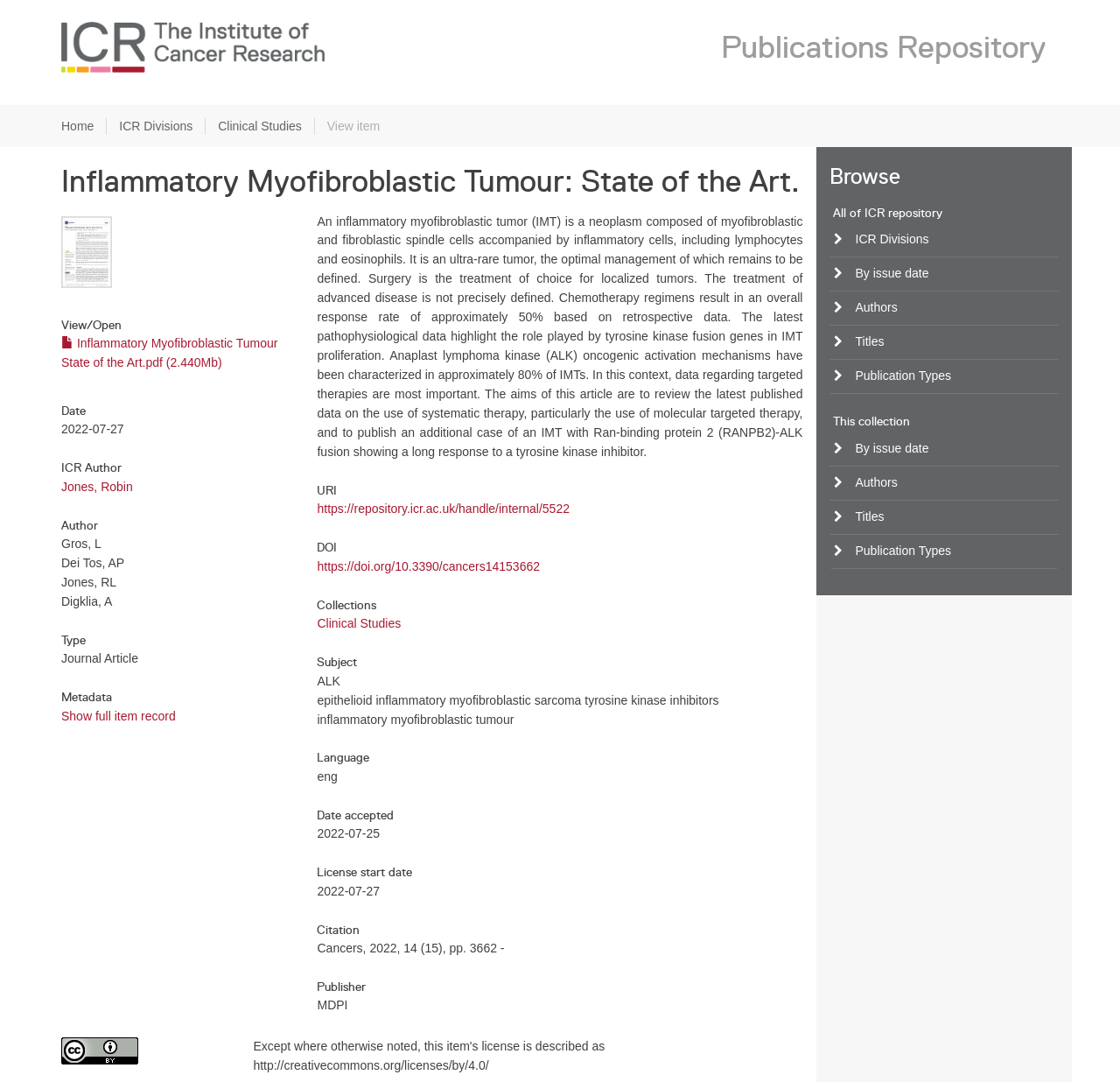Determine the bounding box coordinates of the region to click in order to accomplish the following instruction: "Check the license information". Provide the coordinates as four float numbers between 0 and 1, specifically [left, top, right, bottom].

[0.055, 0.959, 0.203, 0.984]